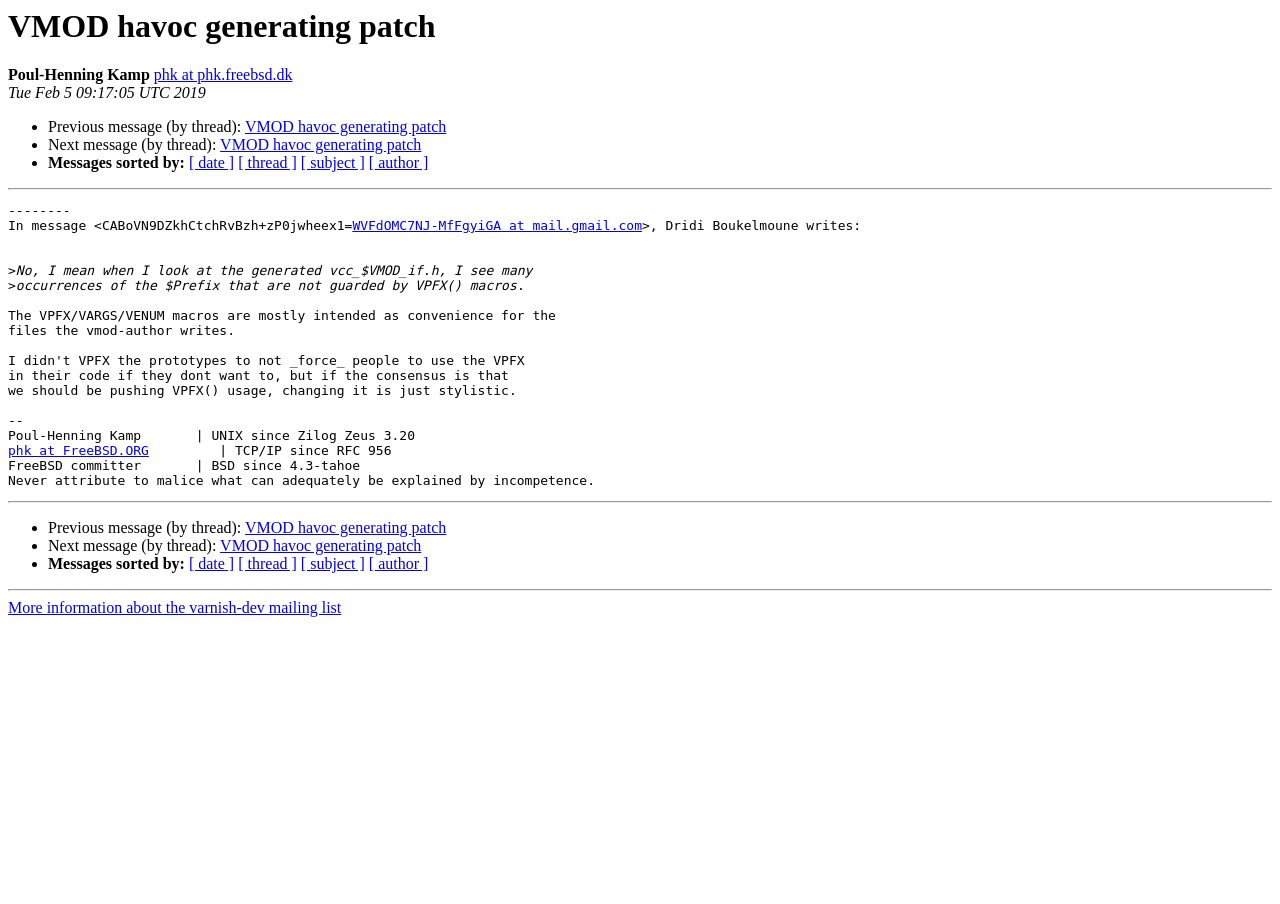How many links are there in the webpage?
Identify the answer in the screenshot and reply with a single word or phrase.

13